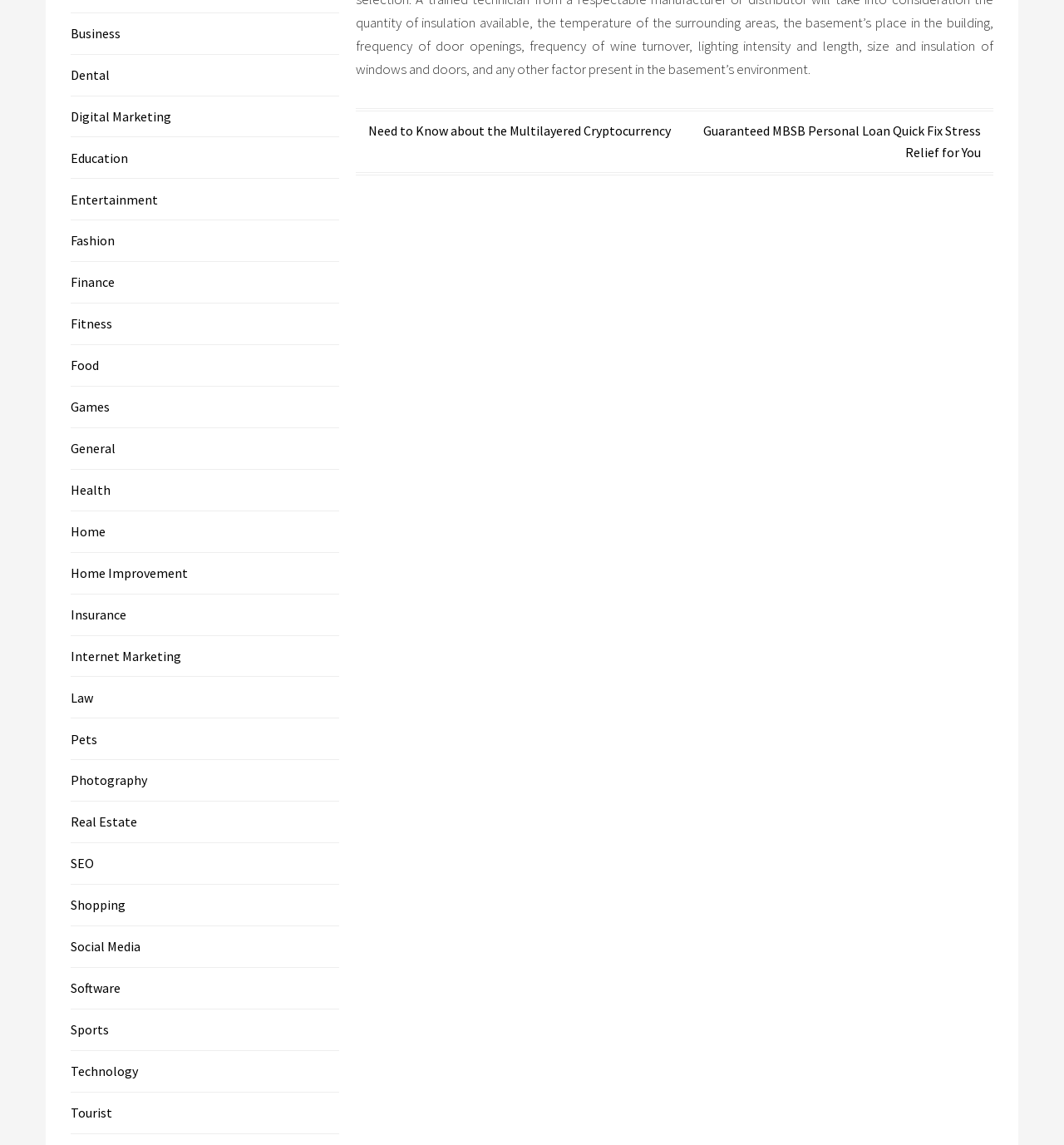Identify the bounding box coordinates for the UI element mentioned here: "Internet Marketing". Provide the coordinates as four float values between 0 and 1, i.e., [left, top, right, bottom].

[0.066, 0.566, 0.17, 0.58]